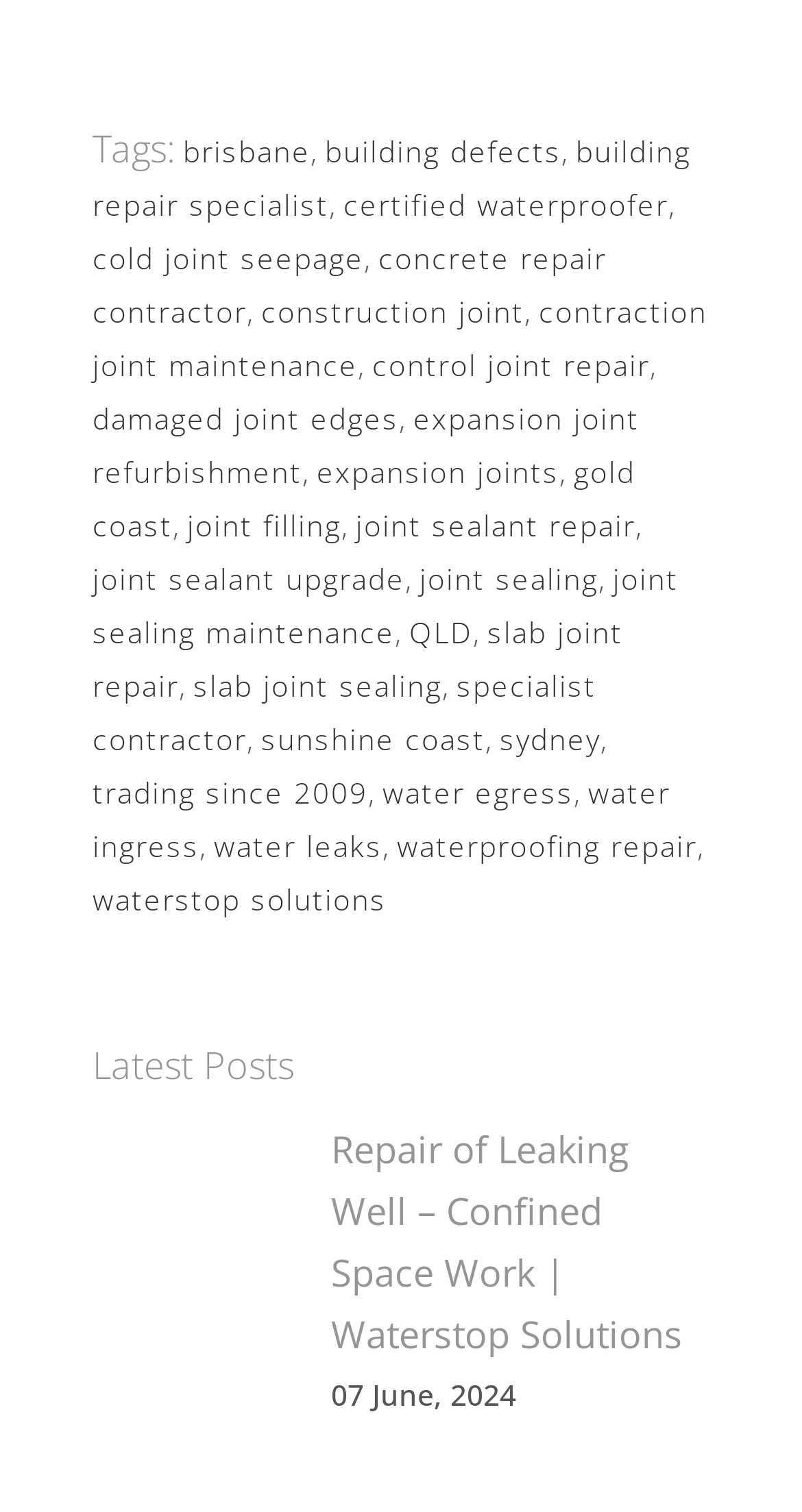Please answer the following question using a single word or phrase: 
What is the location mentioned in the webpage?

Brisbane, Gold Coast, Sunshine Coast, Sydney